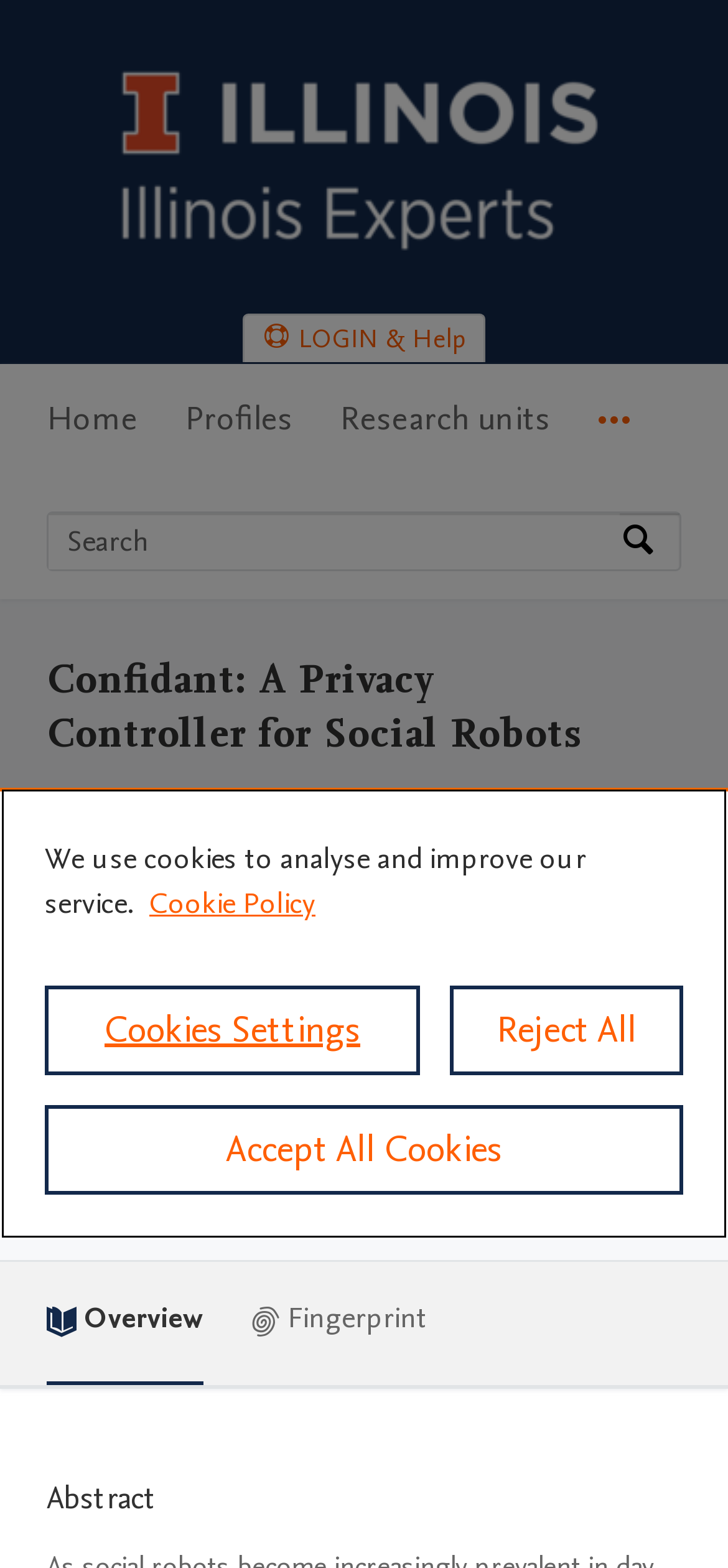Predict the bounding box coordinates of the UI element that matches this description: "LOGIN & Help". The coordinates should be in the format [left, top, right, bottom] with each value between 0 and 1.

[0.336, 0.201, 0.664, 0.231]